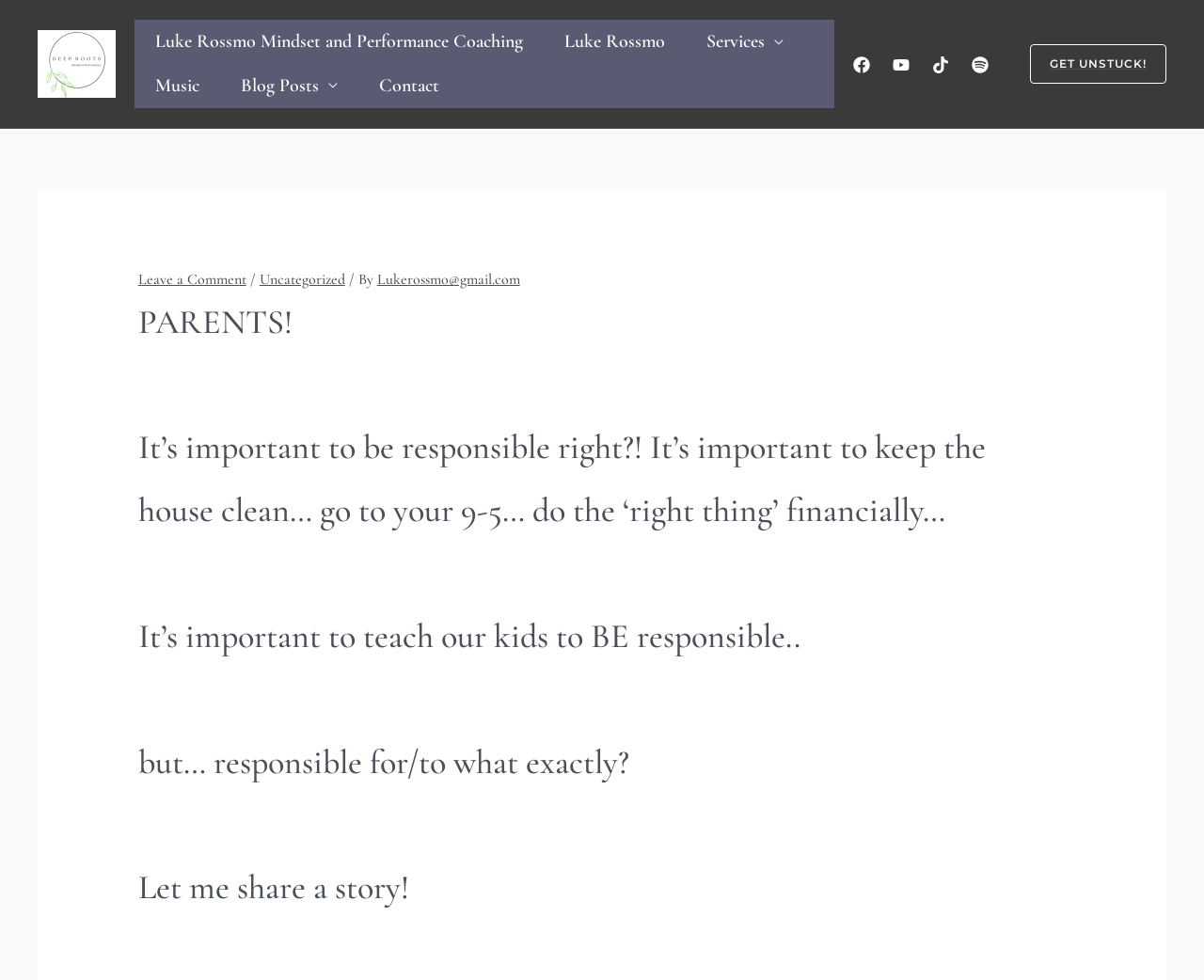Summarize the webpage in an elaborate manner.

This webpage appears to be a blog post or article written by Luke Rossmo, a mindset and performance coach. At the top of the page, there is a navigation menu with links to various sections of the website, including the homepage, services, music, blog posts, and contact information. 

Below the navigation menu, there are social media links to Facebook, Youtube, TikTok, and Spotify, each accompanied by an image. 

The main content of the page is a blog post, which starts with a bold header "PARENTS!" followed by a series of paragraphs discussing the importance of being responsible and teaching children to be responsible. The text is divided into several sections, with each section exploring a different aspect of responsibility. 

On the right side of the page, there is a call-to-action button "GET UNSTUCK!" with a header above it that includes links to leave a comment, a category label "Uncategorized", and the author's email address.